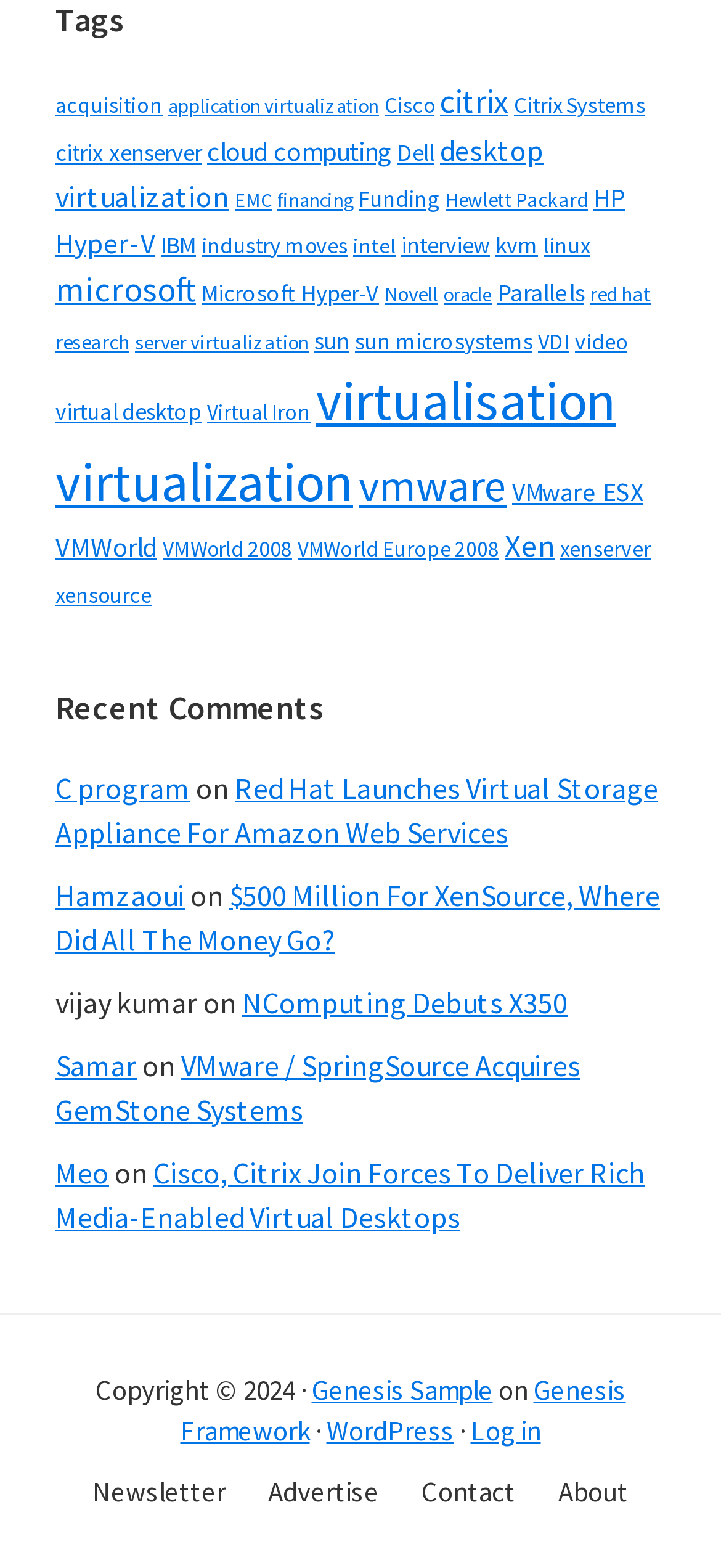Can you find the bounding box coordinates for the element to click on to achieve the instruction: "Read 'Red Hat Launches Virtual Storage Appliance For Amazon Web Services'"?

[0.077, 0.49, 0.913, 0.542]